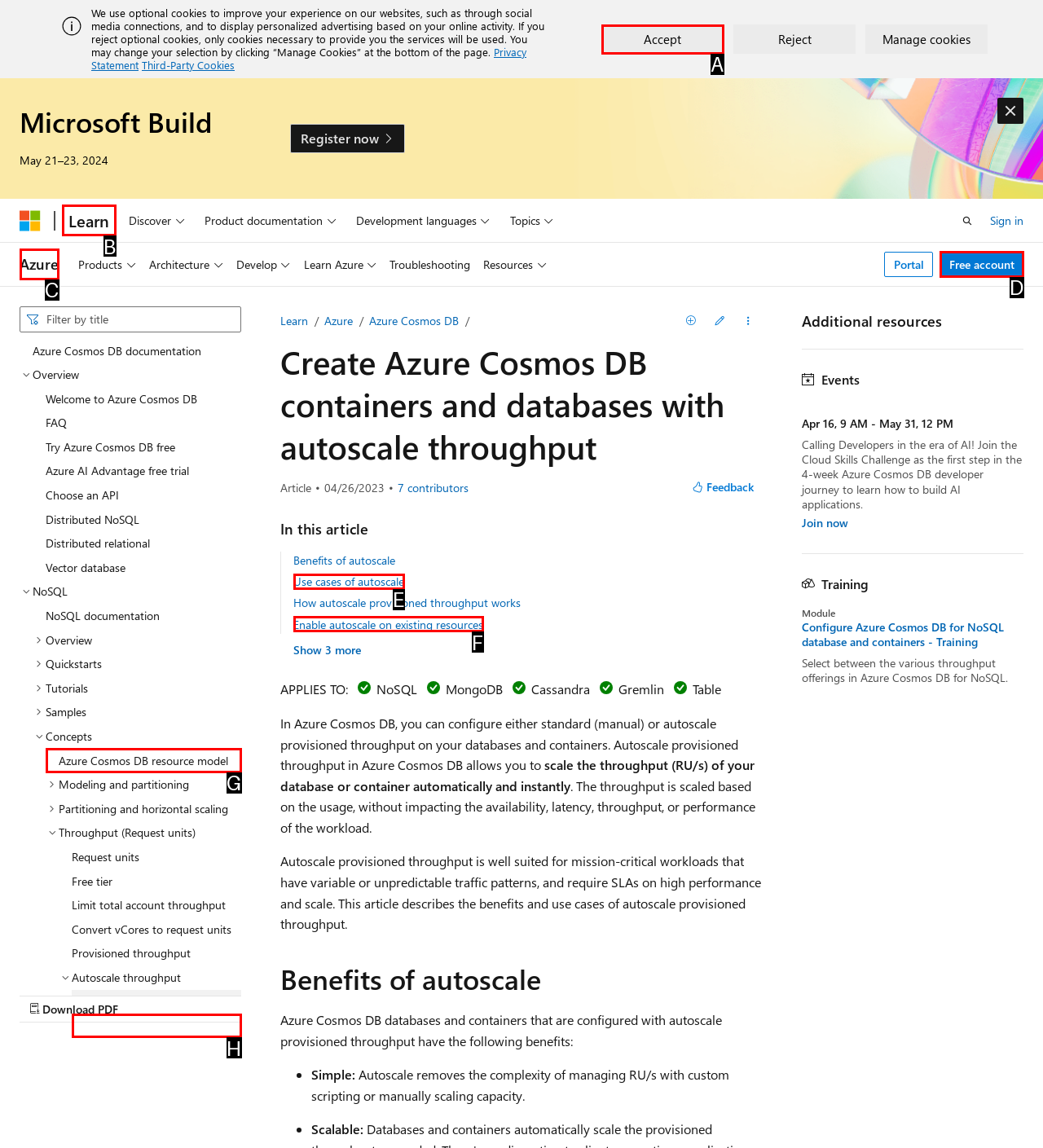Match the description to the correct option: Autoscale per partition/region
Provide the letter of the matching option directly.

H